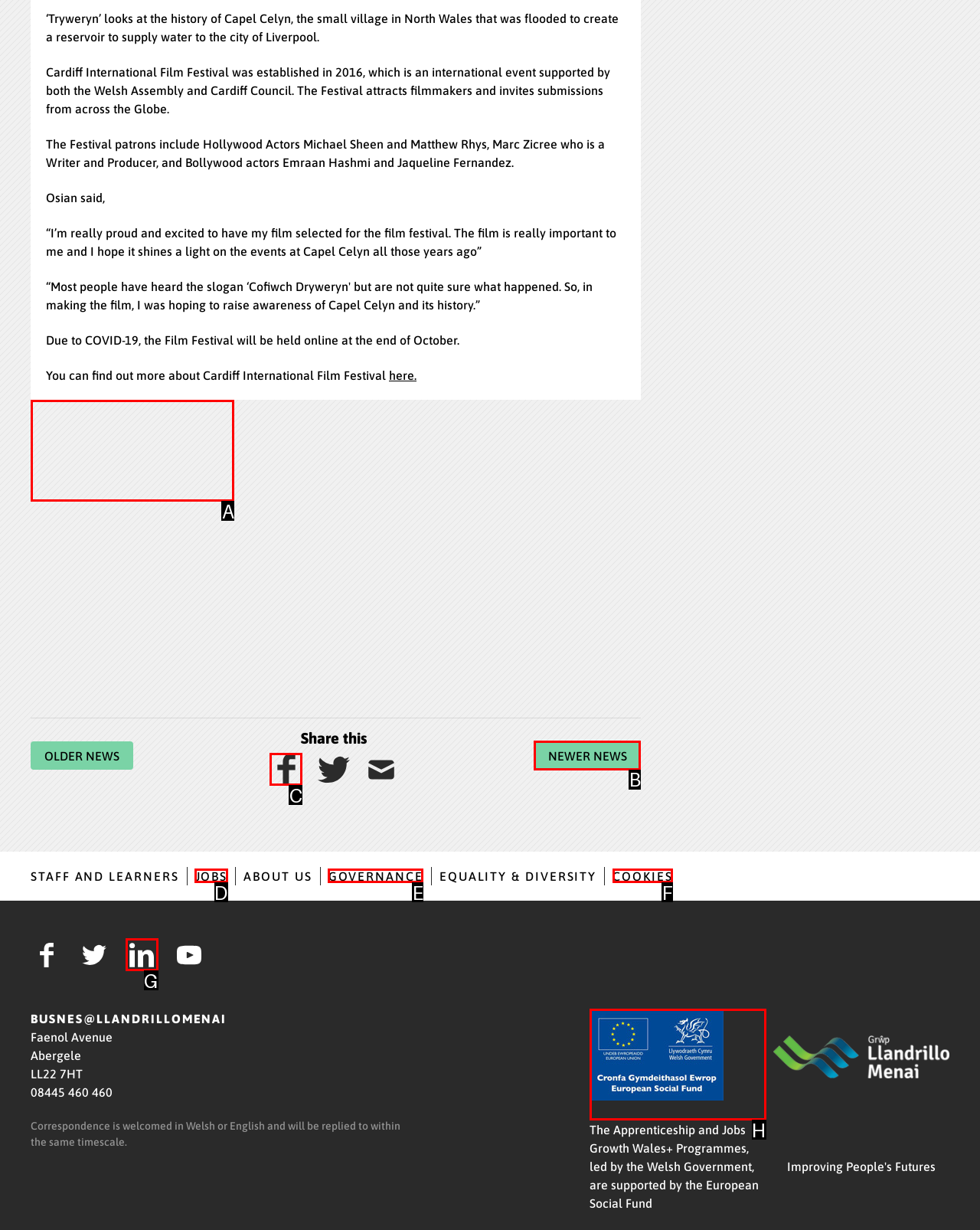Match the element description to one of the options: Newer News
Respond with the corresponding option's letter.

B